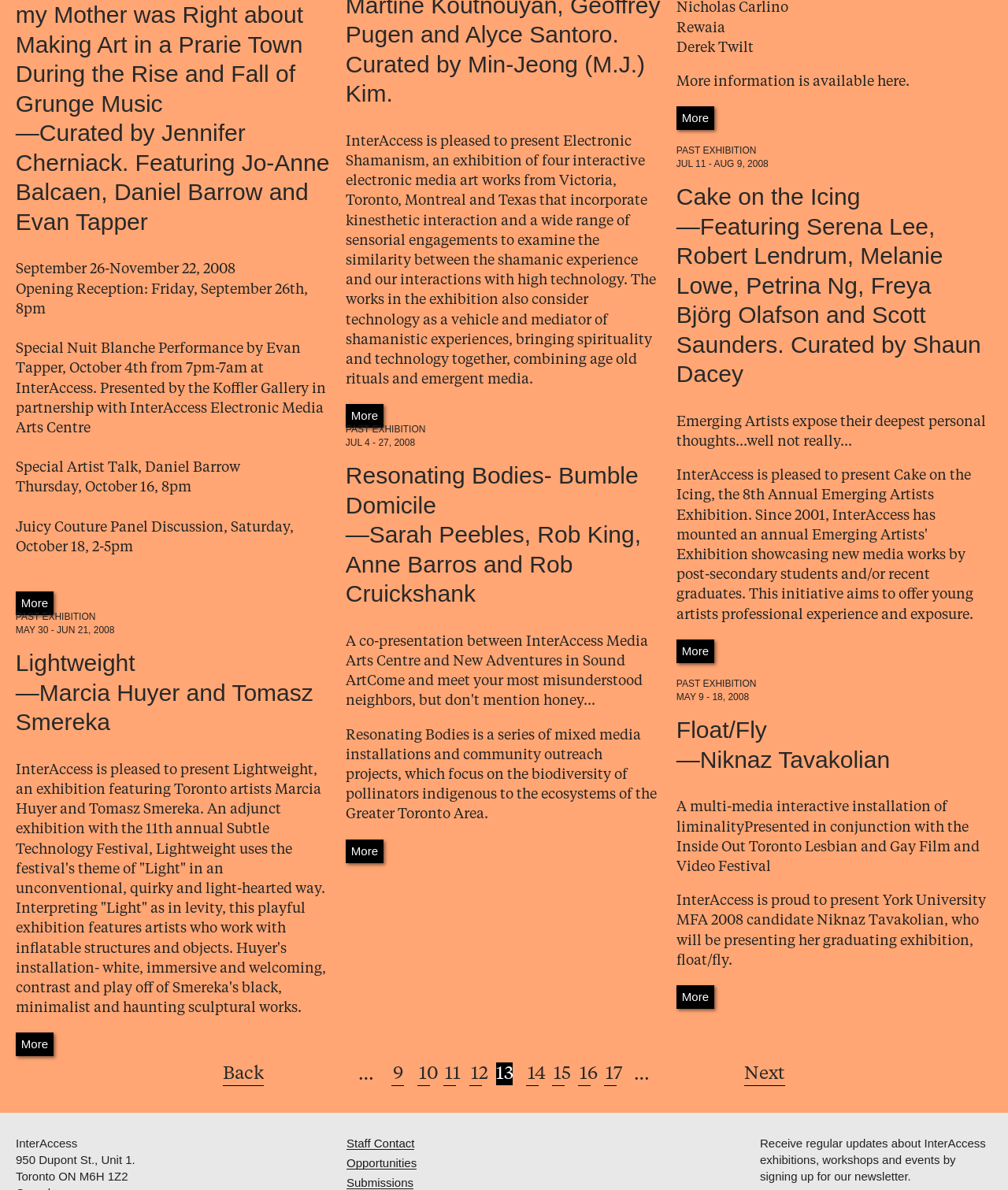Show the bounding box coordinates of the element that should be clicked to complete the task: "Go to page 9".

[0.389, 0.623, 0.401, 0.644]